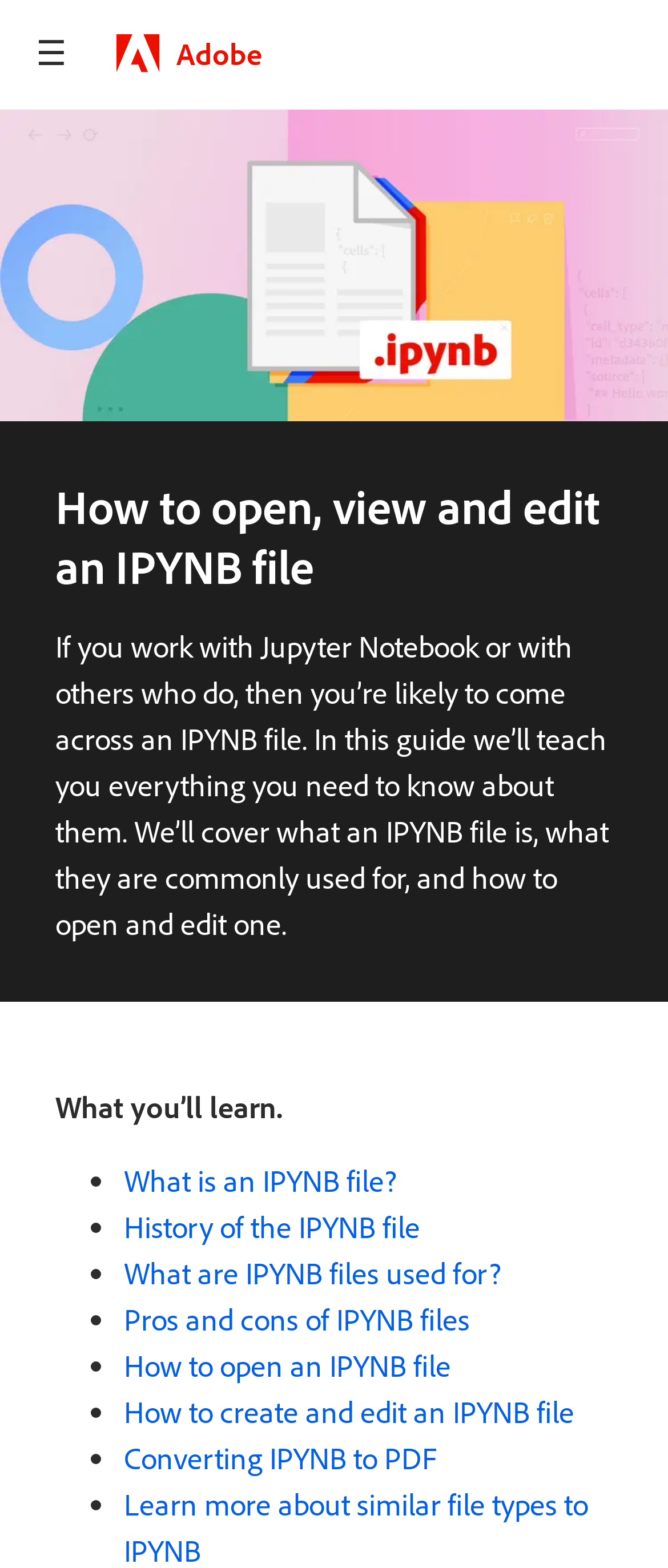Construct a comprehensive description capturing every detail on the webpage.

This webpage is about IPYNB files, providing a comprehensive guide on how to open, view, and edit them. At the top, there is a navigation menu button on the left and a link to Adobe on the right, accompanied by a small Adobe logo image. Below the navigation menu, there is a heading that reads "How to open, view and edit an IPYNB file". 

Following the heading, there is a paragraph of text that introduces the purpose of the guide, explaining what IPYNB files are and what the guide will cover. Below this introduction, there is a section titled "What you'll learn", which is a list of bullet points. The list contains seven items, each linking to a specific topic related to IPYNB files, such as what they are, their history, uses, pros and cons, how to open and edit them, and how to convert them to PDF.